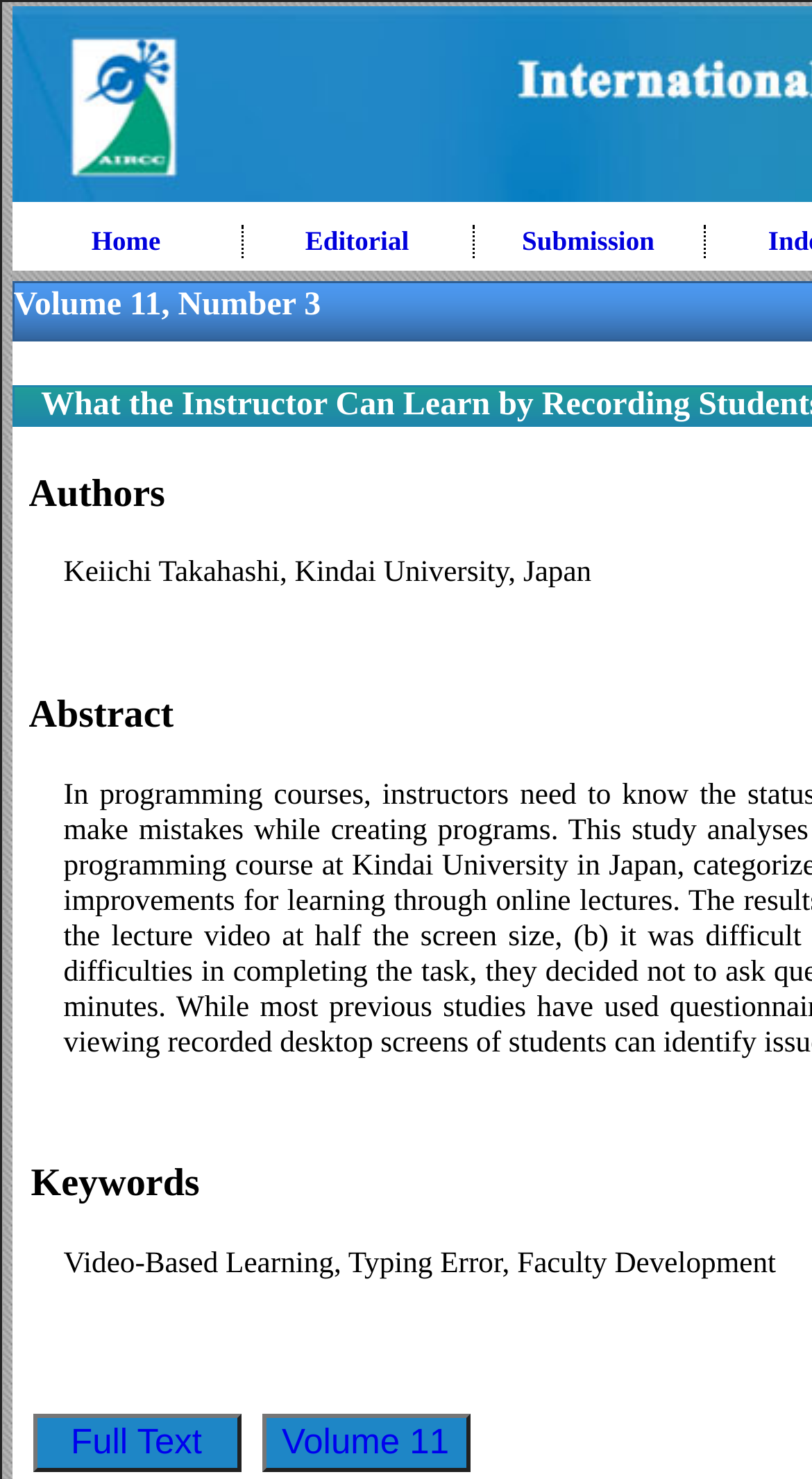Given the description "Home", provide the bounding box coordinates of the corresponding UI element.

[0.014, 0.152, 0.299, 0.175]